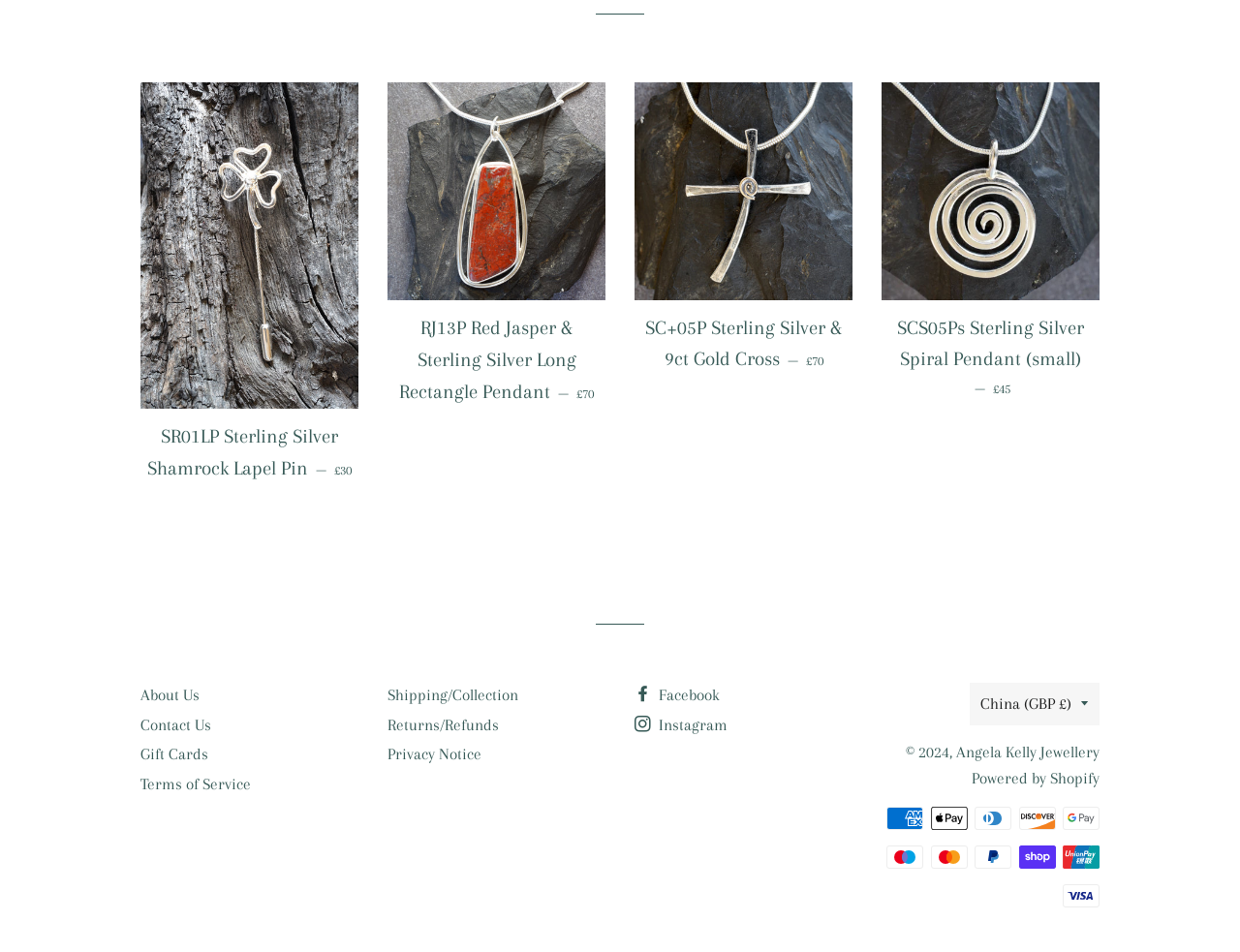What type of products are displayed on this webpage?
Using the visual information from the image, give a one-word or short-phrase answer.

Jewellery